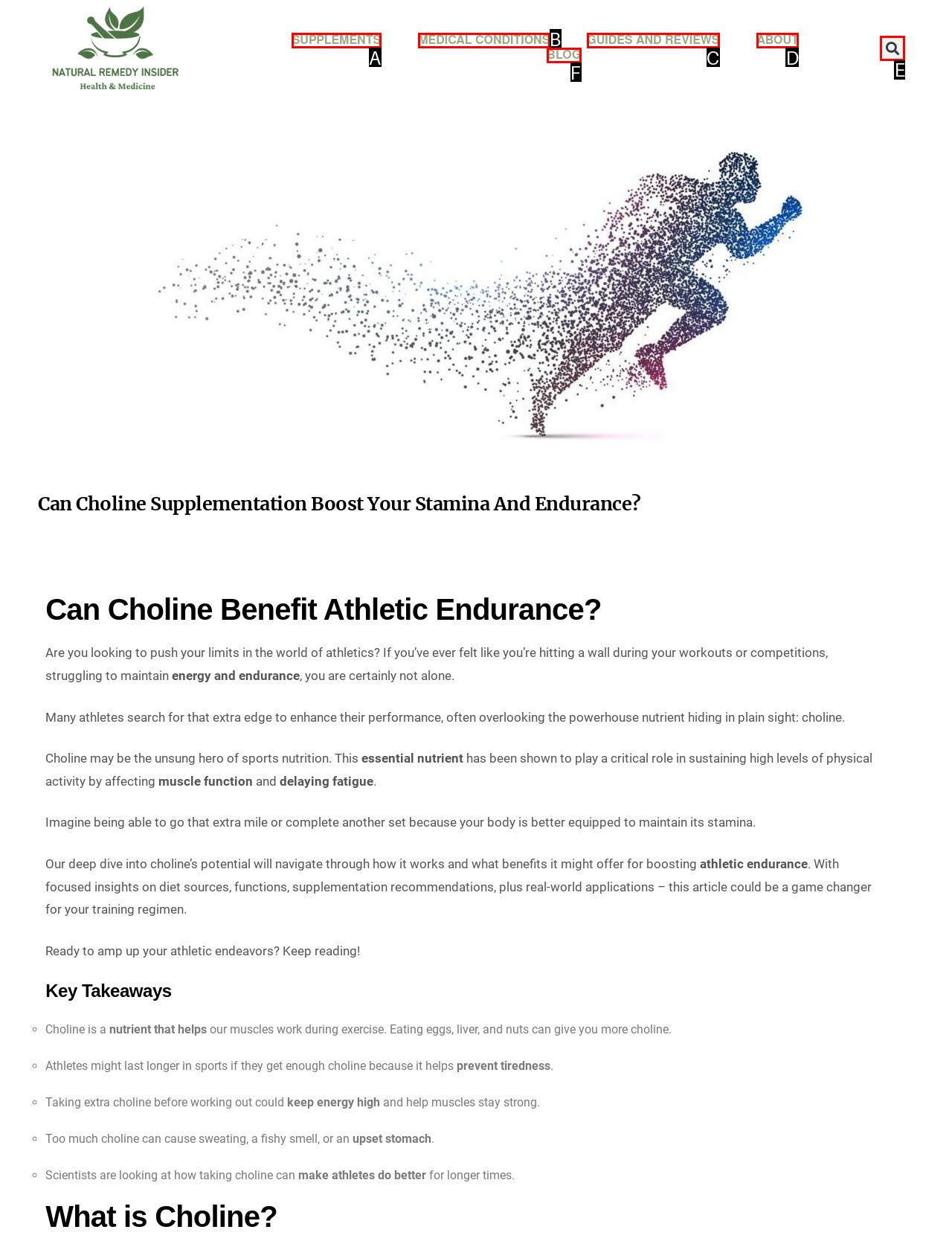Identify the option that corresponds to the description: GUIDES AND REVIEWS 
Provide the letter of the matching option from the available choices directly.

C